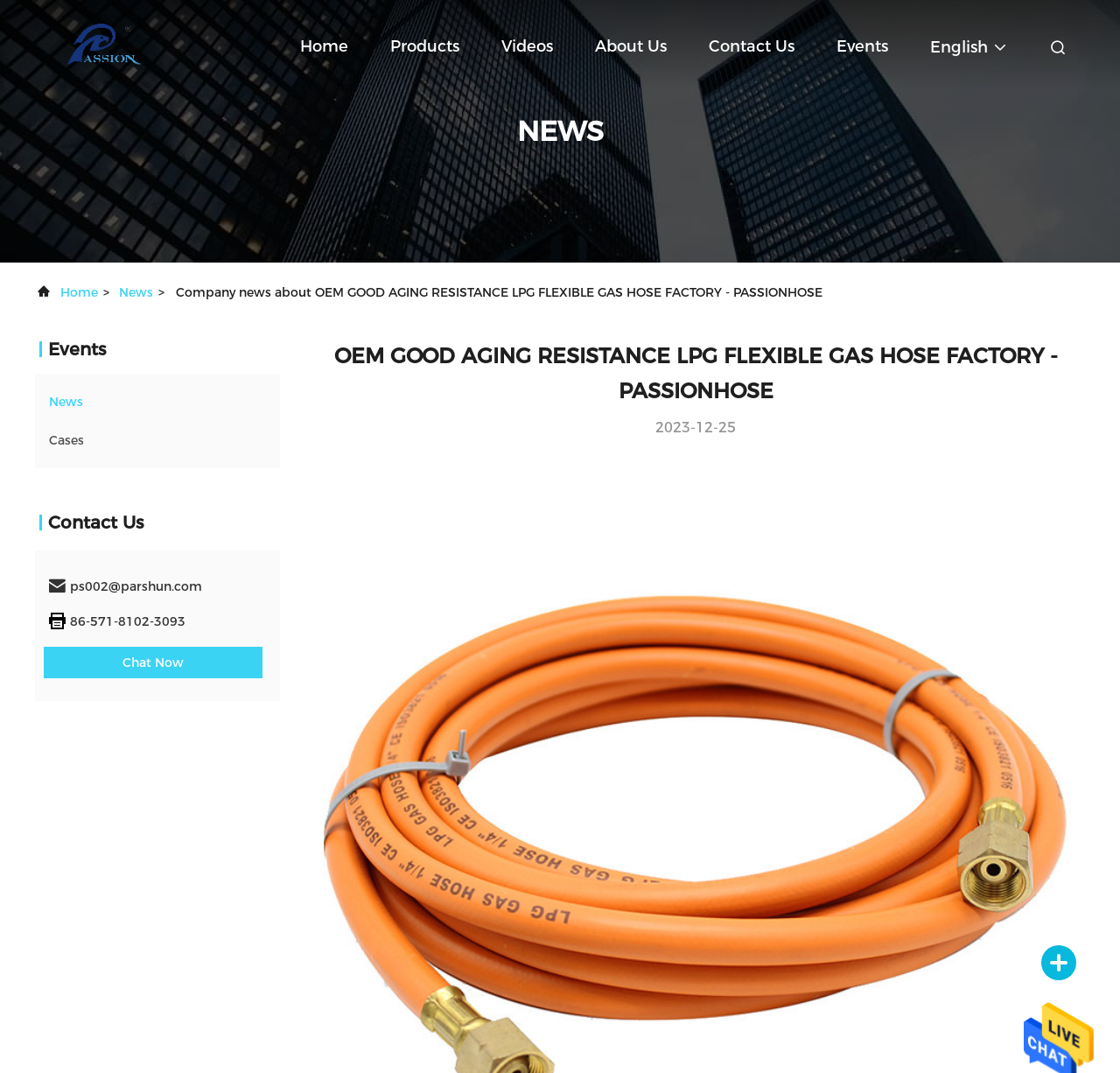Based on the element description: "ps002@parshun.com", identify the bounding box coordinates for this UI element. The coordinates must be four float numbers between 0 and 1, listed as [left, top, right, bottom].

[0.039, 0.534, 0.242, 0.559]